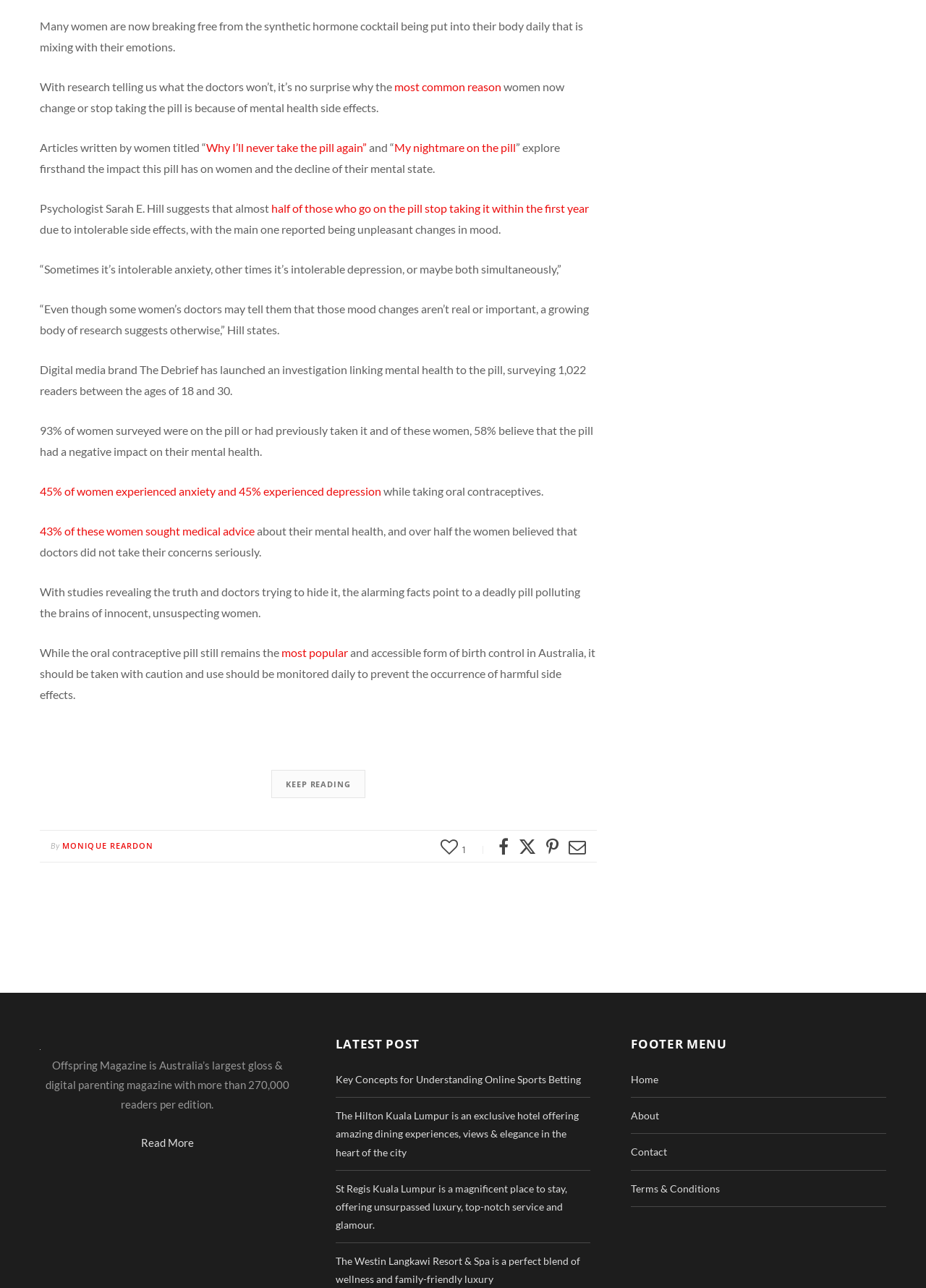Please find the bounding box for the following UI element description. Provide the coordinates in (top-left x, top-left y, bottom-right x, bottom-right y) format, with values between 0 and 1: most common reason

[0.426, 0.062, 0.541, 0.072]